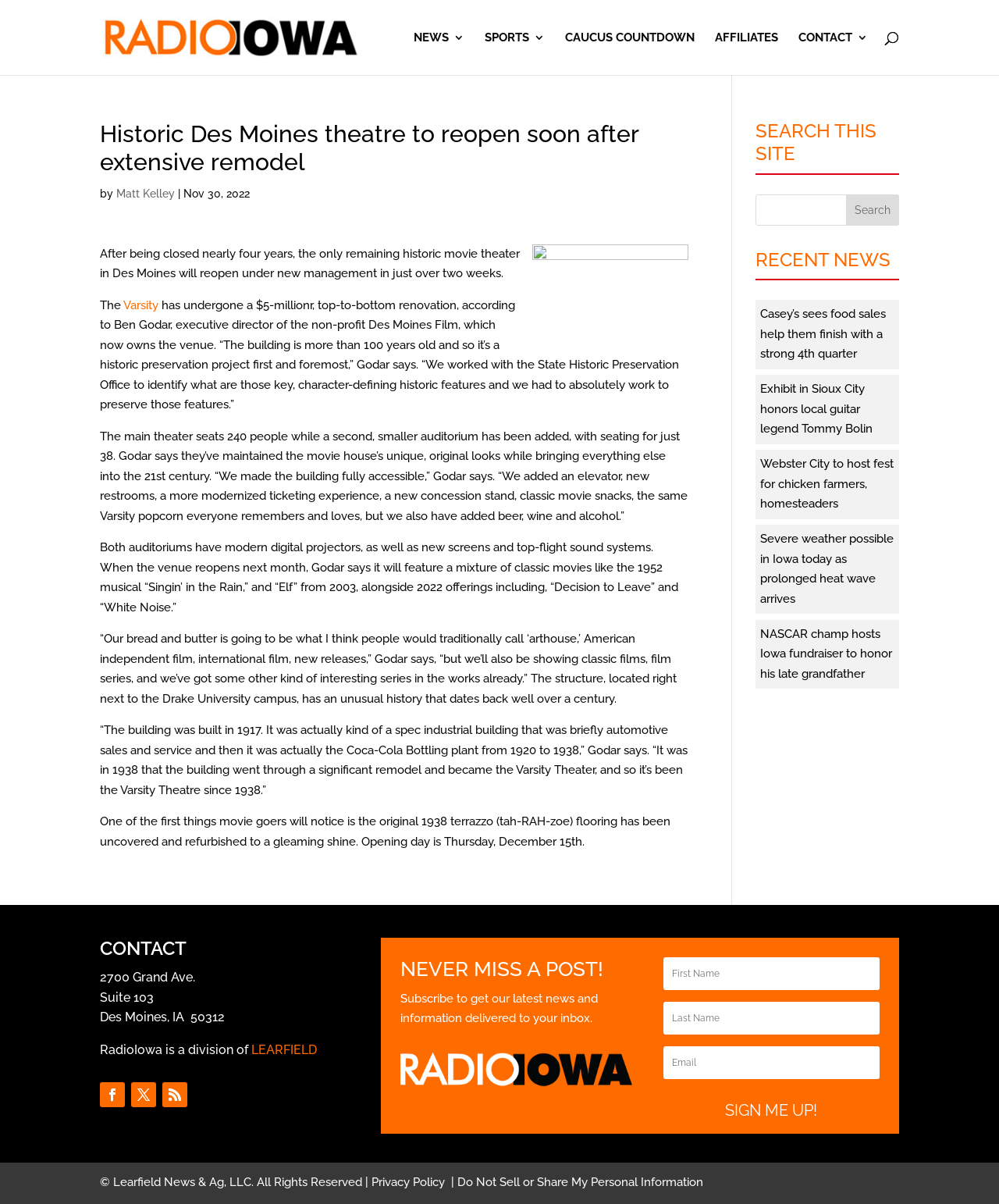From the element description: "F", extract the bounding box coordinates of the UI element. The coordinates should be expressed as four float numbers between 0 and 1, in the order [left, top, right, bottom].

None